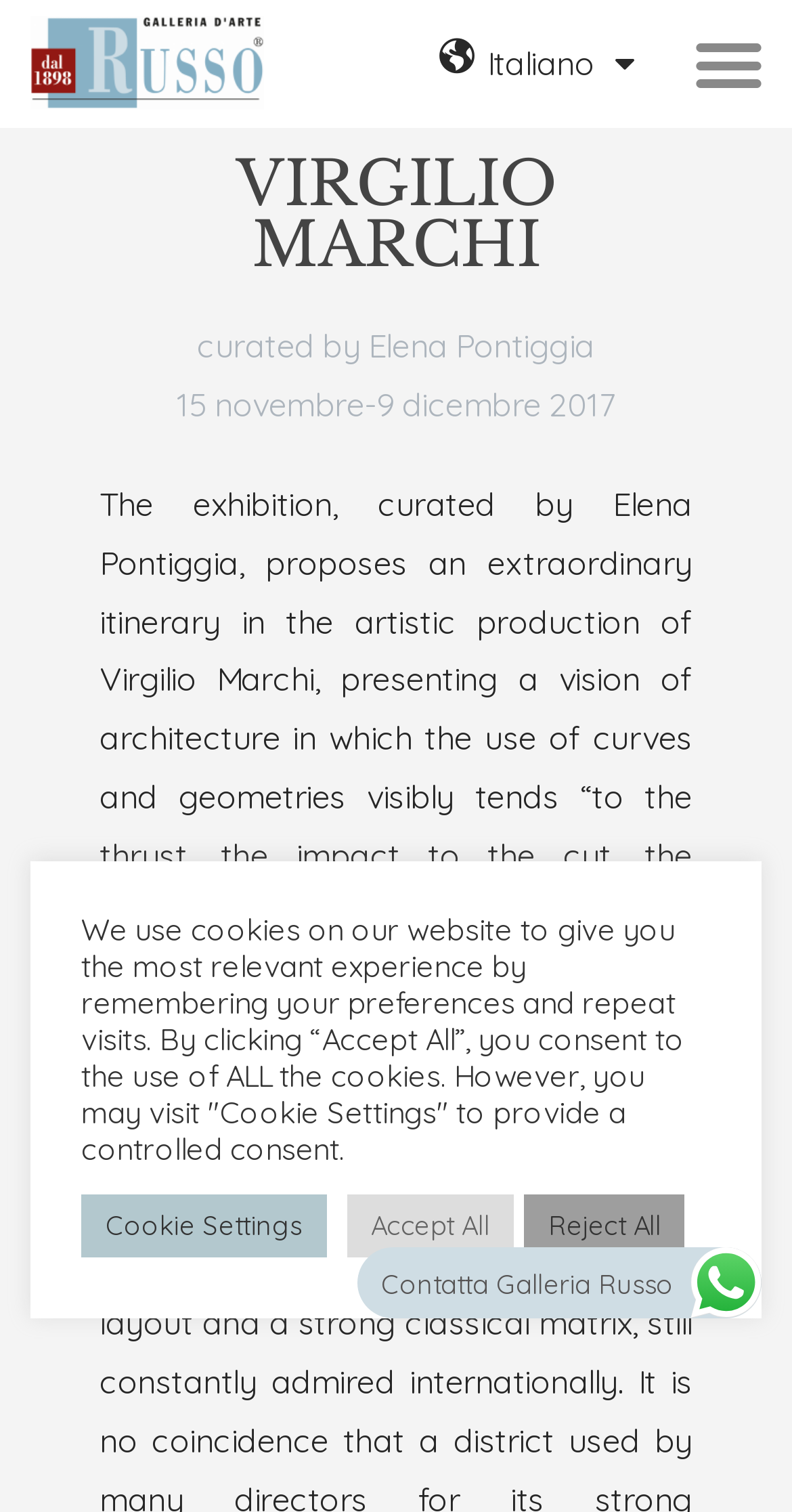What is the language of the webpage?
Give a thorough and detailed response to the question.

I found a link with the text 'Italiano' which has a popup menu, indicating that the language of the webpage is Italiano.